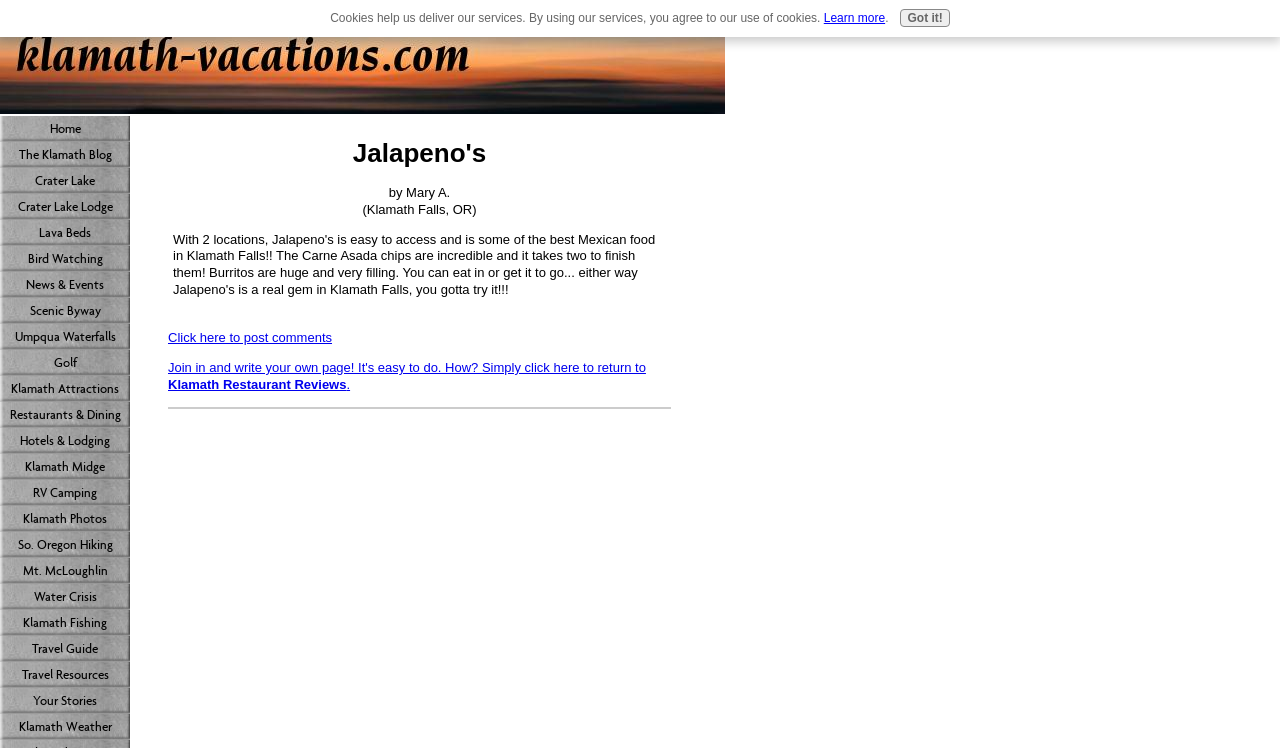Using the element description: "Home", determine the bounding box coordinates. The coordinates should be in the format [left, top, right, bottom], with values between 0 and 1.

[0.0, 0.155, 0.102, 0.19]